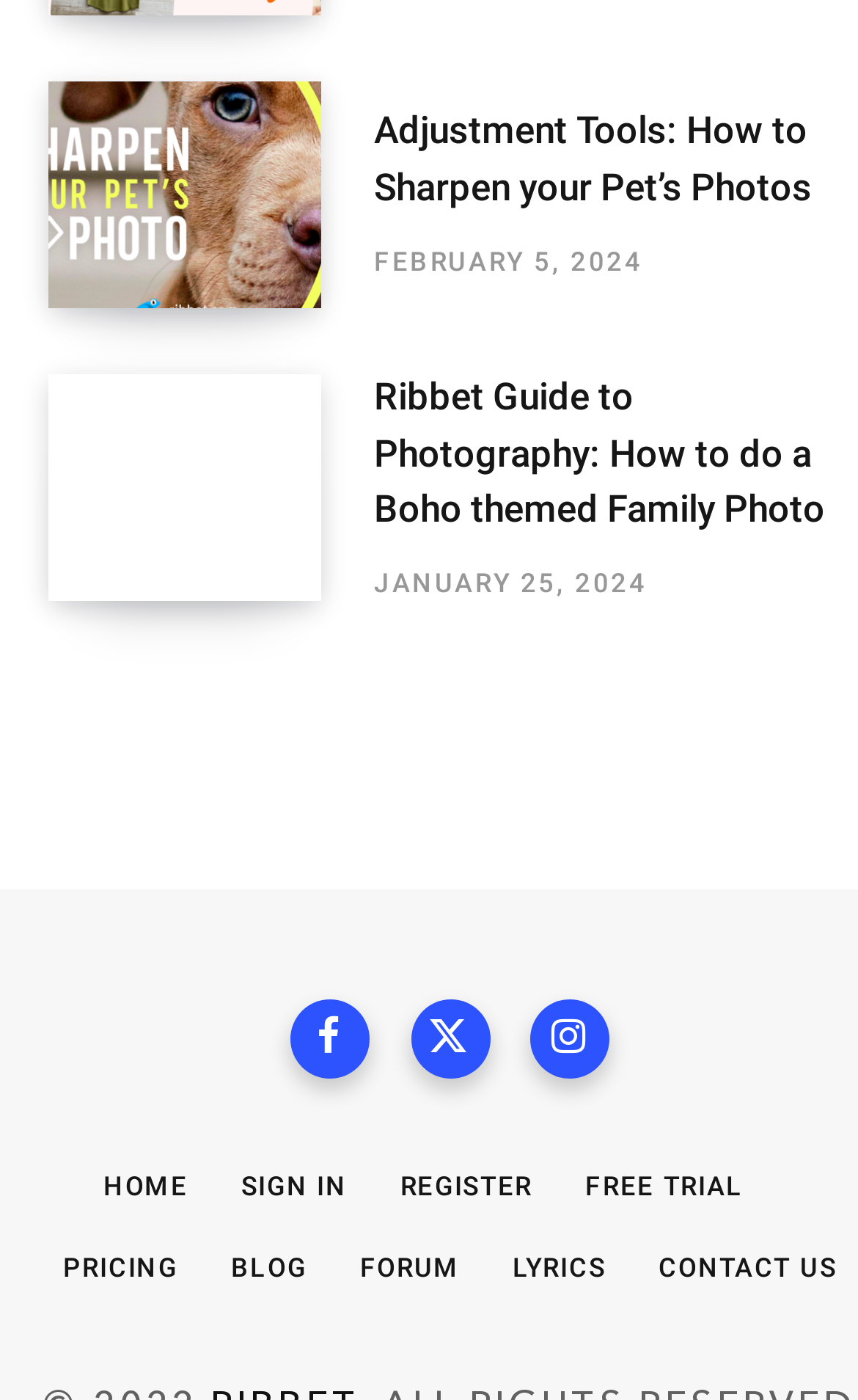Pinpoint the bounding box coordinates for the area that should be clicked to perform the following instruction: "Go to the home page".

[0.12, 0.837, 0.219, 0.859]